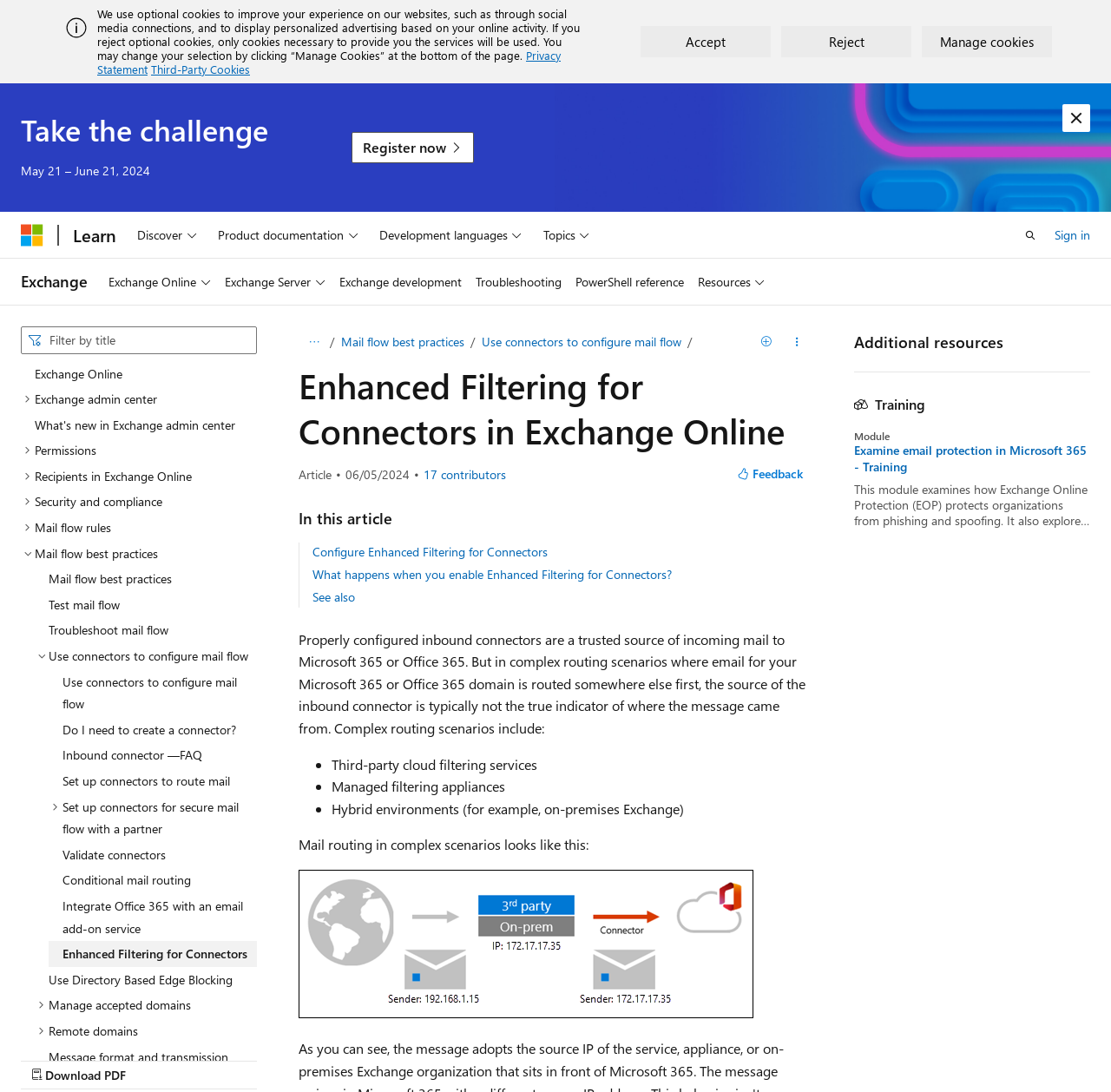What is the review date of this article?
Please look at the screenshot and answer in one word or a short phrase.

06/05/2024